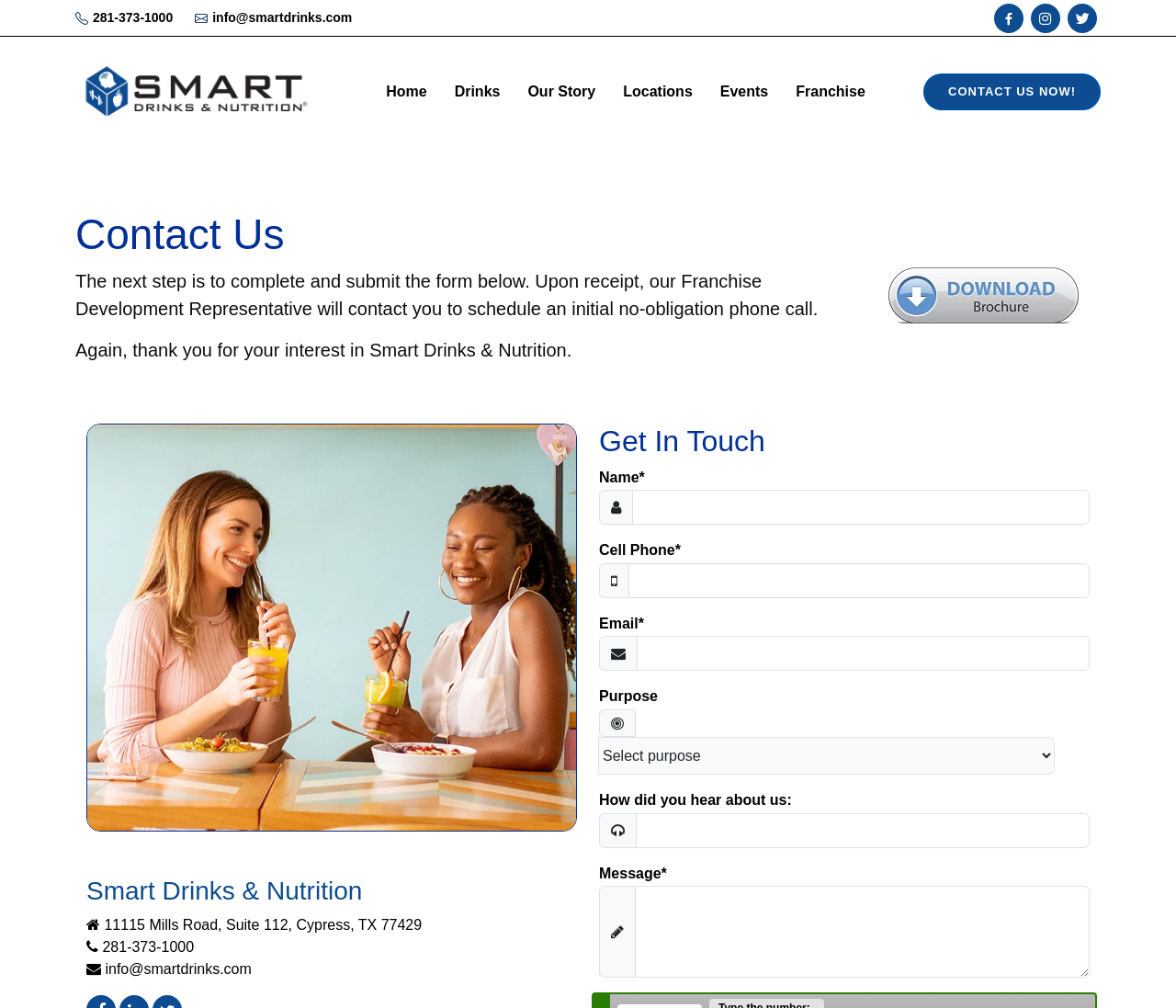What is the phone number to contact Smart Drinks?
From the screenshot, supply a one-word or short-phrase answer.

281-373-1000